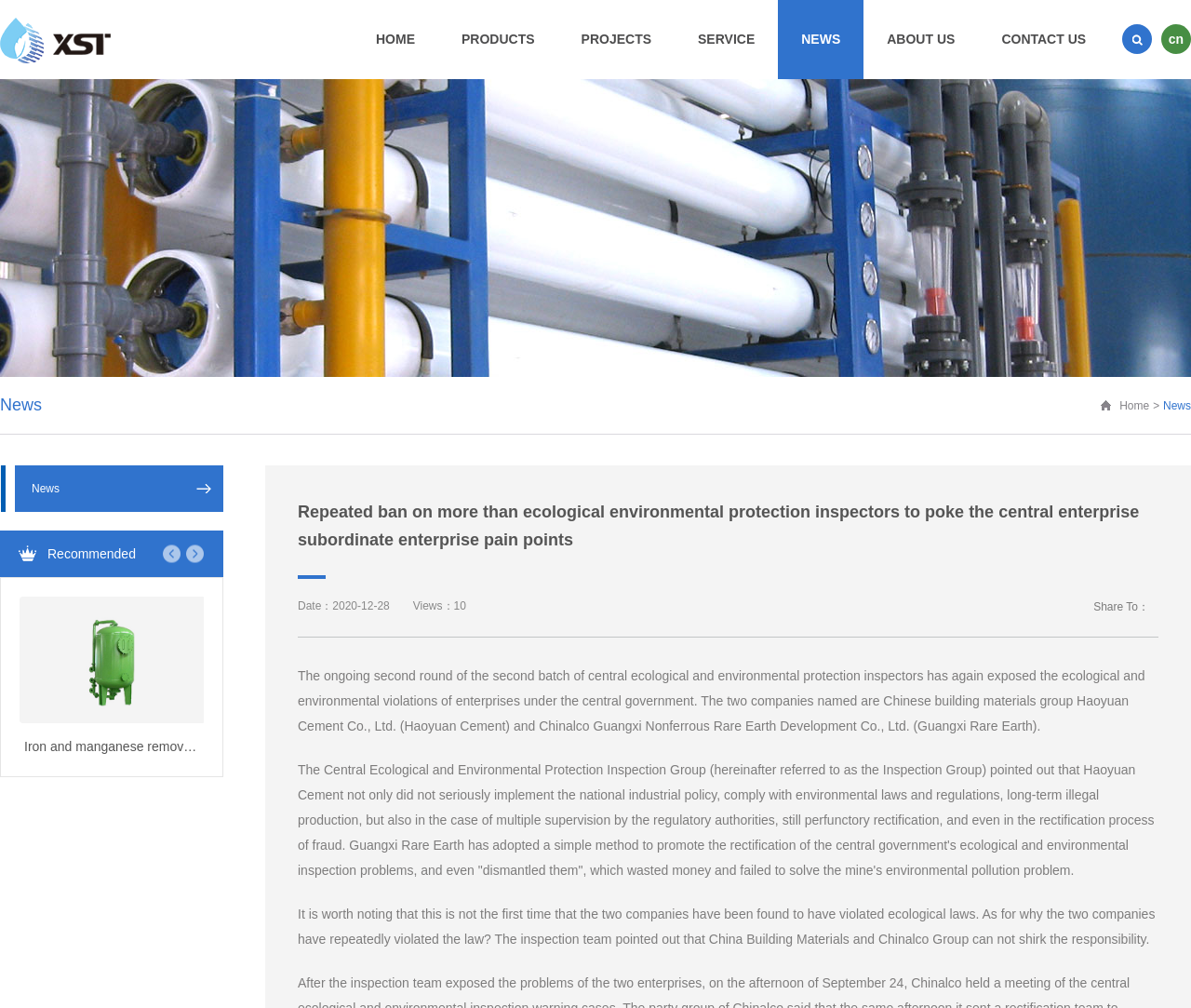Give a detailed account of the webpage, highlighting key information.

The webpage appears to be a news article page with a focus on environmental protection. At the top, there is a navigation menu with links to different sections of the website, including "HOME", "PRODUCTS", "PROJECTS", "SERVICE", "NEWS", "ABOUT US", and "CONTACT US". 

Below the navigation menu, there is a heading that reads "News". To the right of this heading, there is a link to "Home" and a greater-than symbol. 

Further down, there is a section labeled "Recommended" with a button to navigate to the previous or next page. Below this section, there is a list of news articles, with the first article being the main focus of the page. The article's title is "Repeated ban on more than ecological environmental protection inspectors to poke the central enterprise subordinate enterprise pain points". 

The article's content is divided into three paragraphs, describing the ecological and environmental violations of two companies, Haoyuan Cement and Guangxi Rare Earth, and the response of the Central Ecological and Environmental Protection Inspection Group. There is also an image related to one of the companies, Direct drinking water plant, with a heading and a link to the same topic. 

At the top right corner of the page, there are links to switch the language to Chinese and a link to an unknown page.